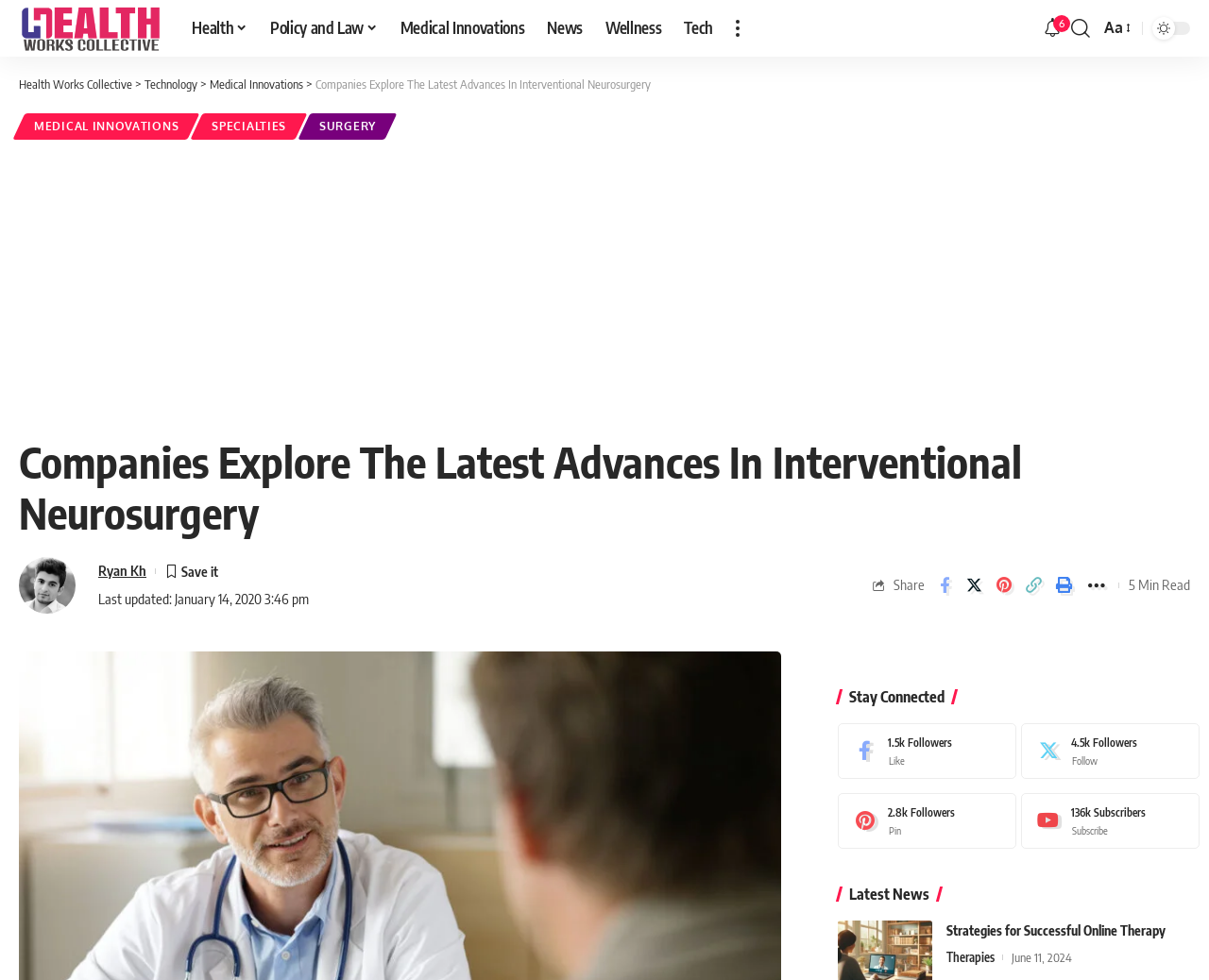Kindly determine the bounding box coordinates of the area that needs to be clicked to fulfill this instruction: "Read the latest news about 'Strategies for Successful Online Therapy'".

[0.783, 0.939, 0.984, 0.959]